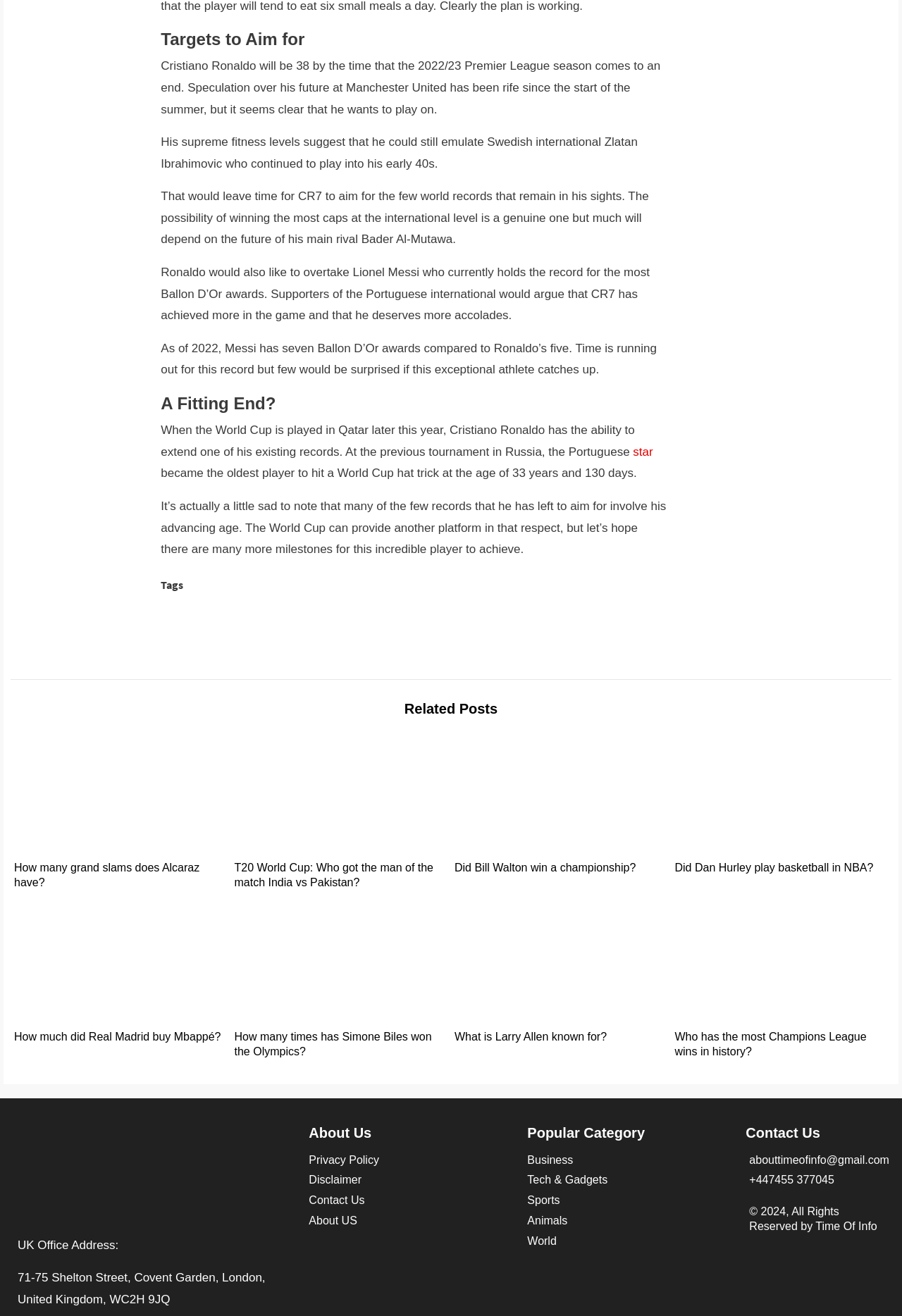Using the information in the image, could you please answer the following question in detail:
What is Cristiano Ronaldo's current age?

Based on the text 'Cristiano Ronaldo will be 38 by the time that the 2022/23 Premier League season comes to an end.', we can infer that Cristiano Ronaldo's current age is 38.